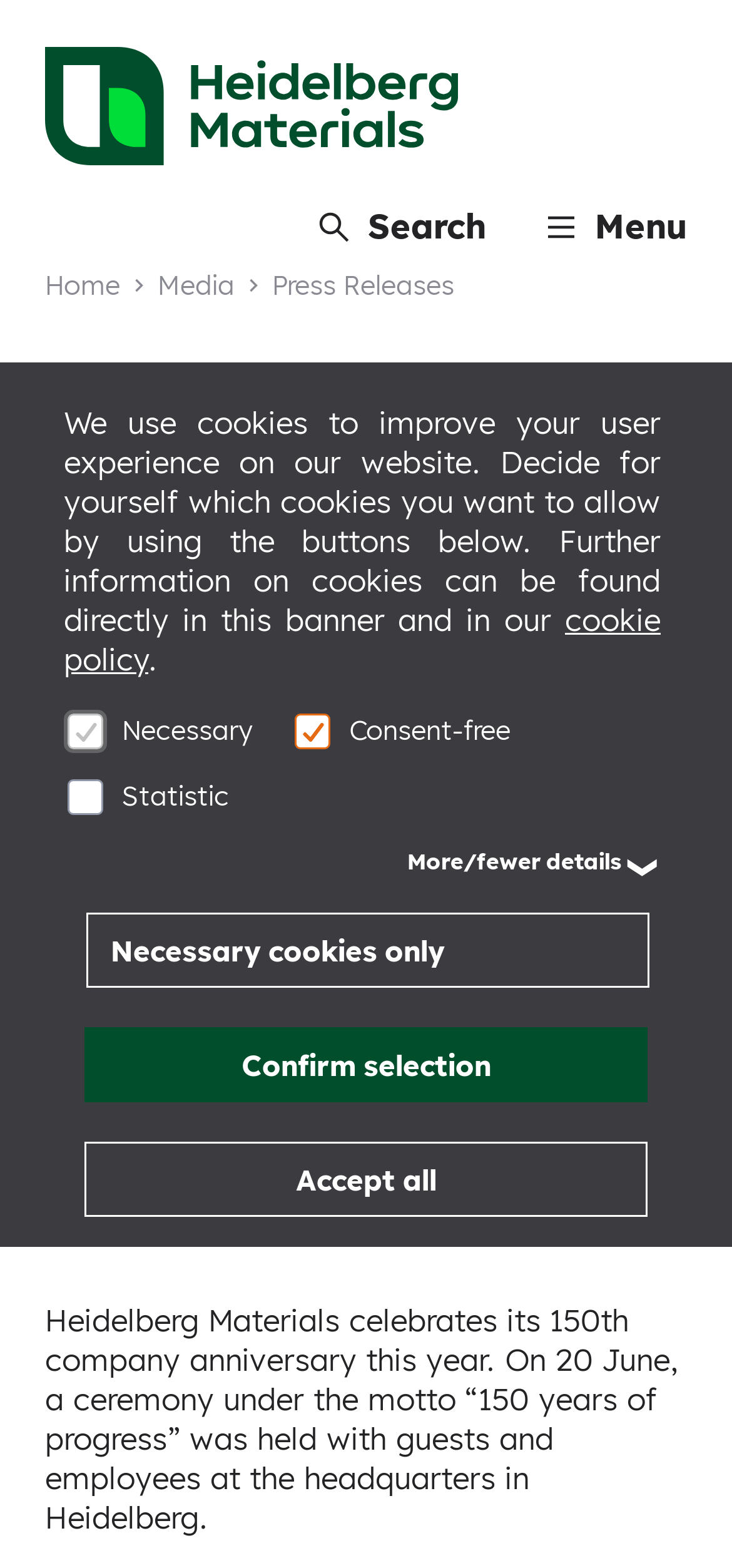Your task is to extract the text of the main heading from the webpage.

Ready for the next 150 years: Heidelberg Materials celebrates company anniversary